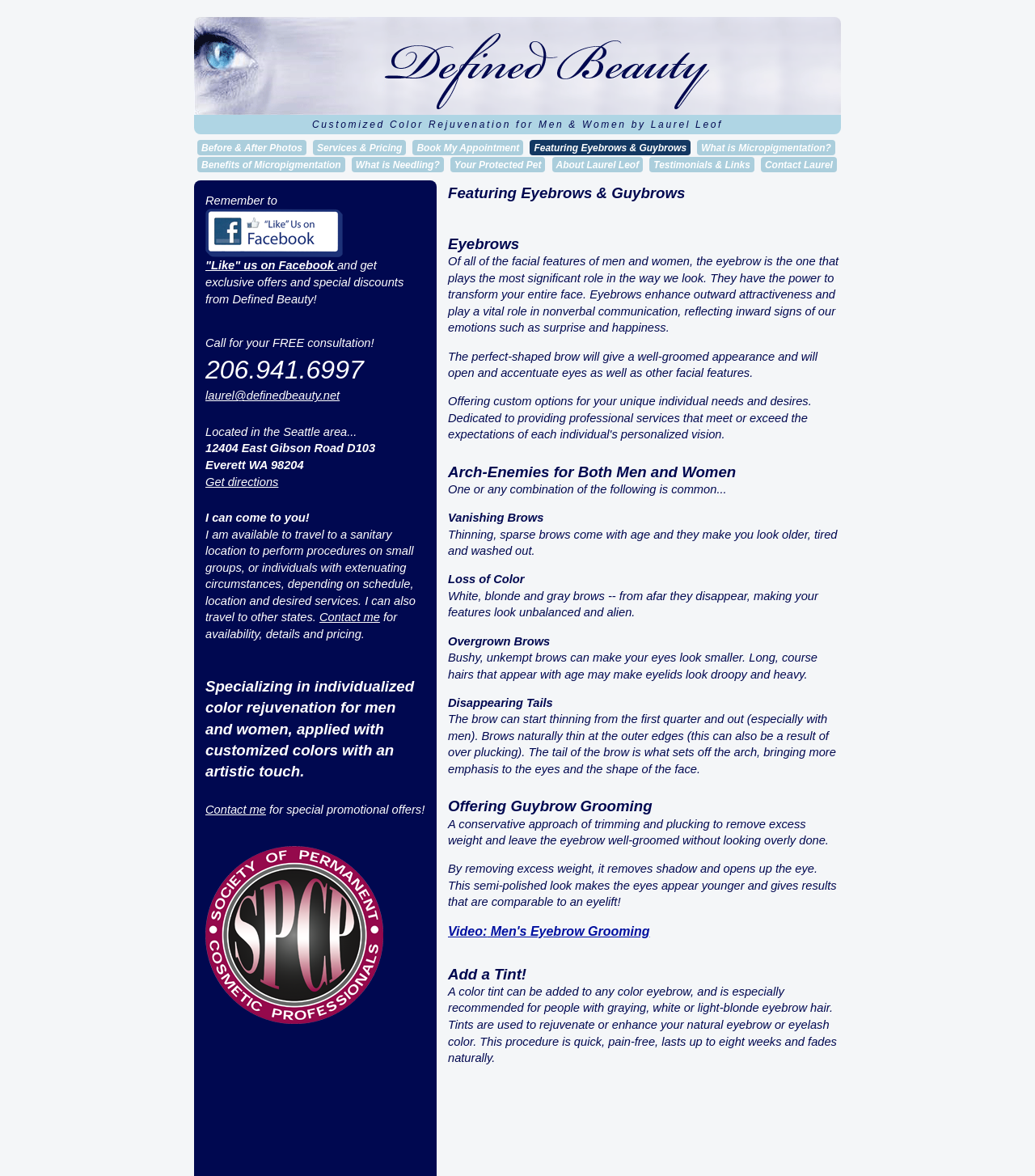Identify the bounding box for the described UI element. Provide the coordinates in (top-left x, top-left y, bottom-right x, bottom-right y) format with values ranging from 0 to 1: Before & After Photos

[0.191, 0.119, 0.296, 0.132]